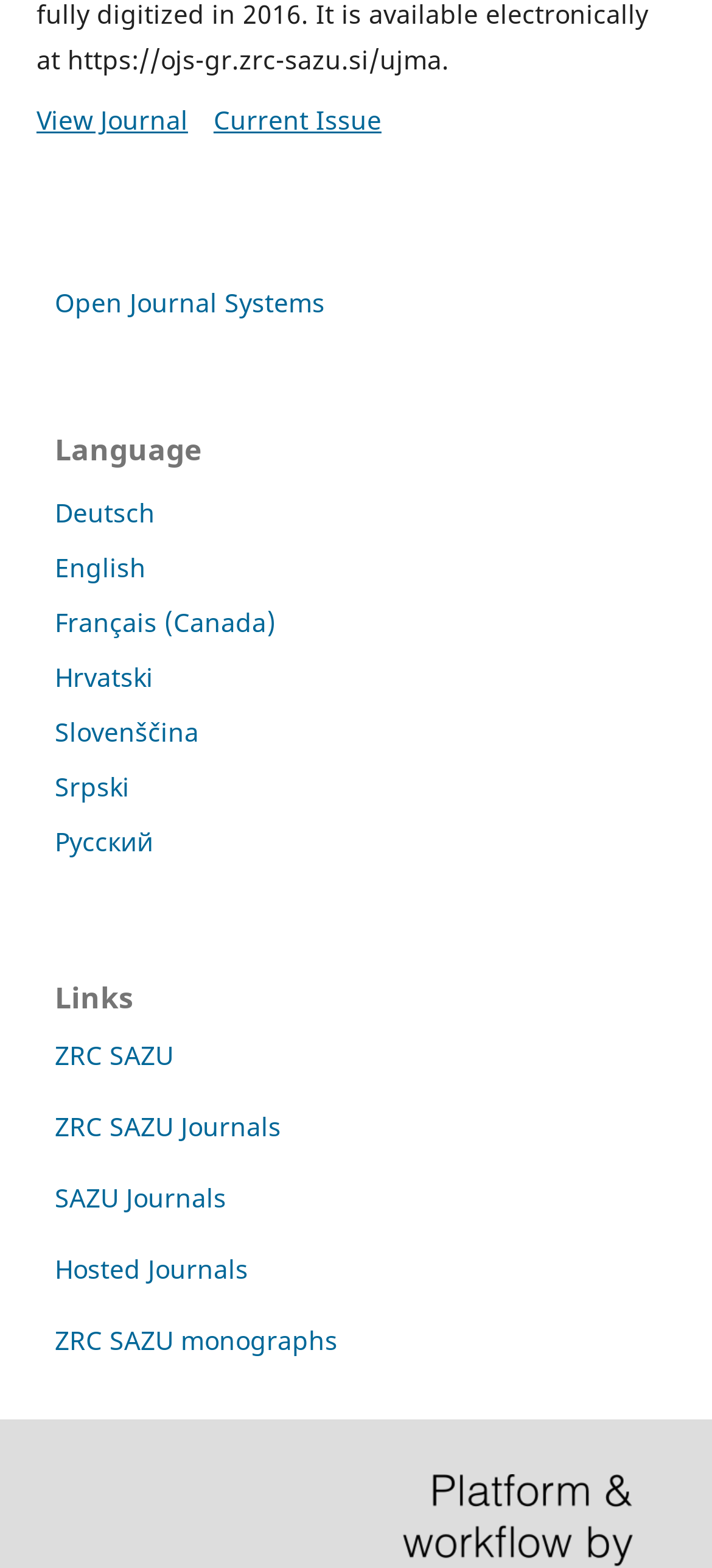Please specify the bounding box coordinates for the clickable region that will help you carry out the instruction: "Explore Current Issue".

[0.3, 0.065, 0.536, 0.087]